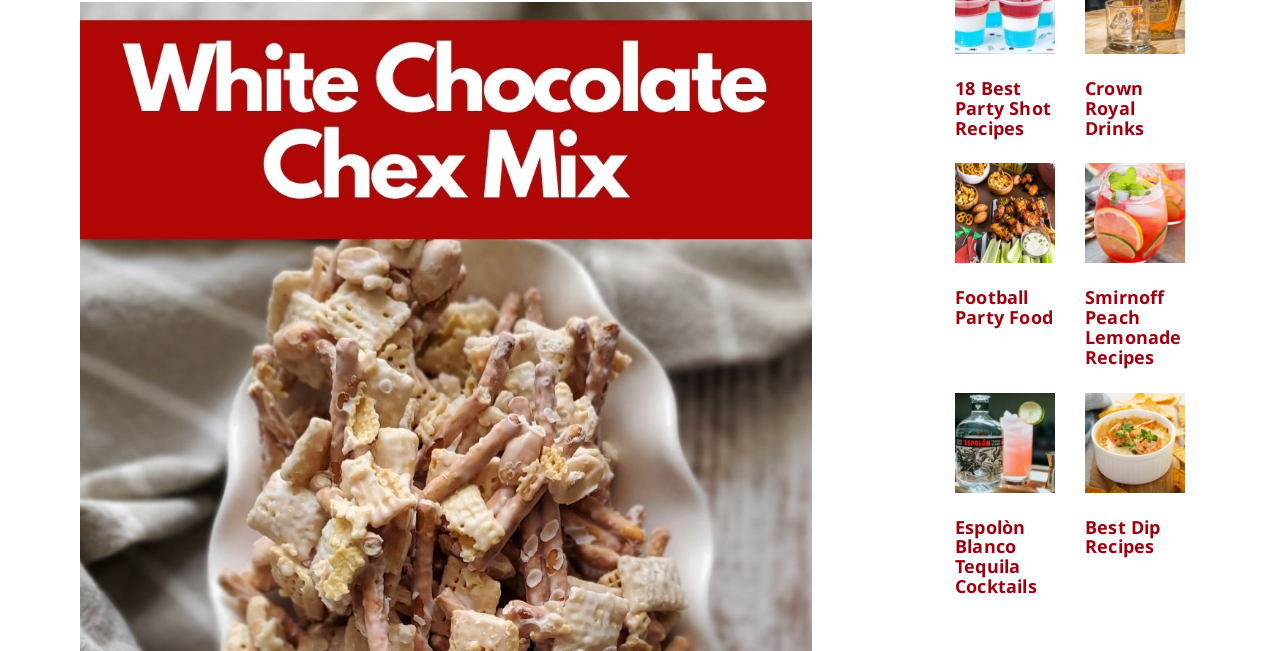Identify the bounding box of the UI component described as: "Espolòn Blanco Tequila Cocktails".

[0.746, 0.79, 0.81, 0.919]